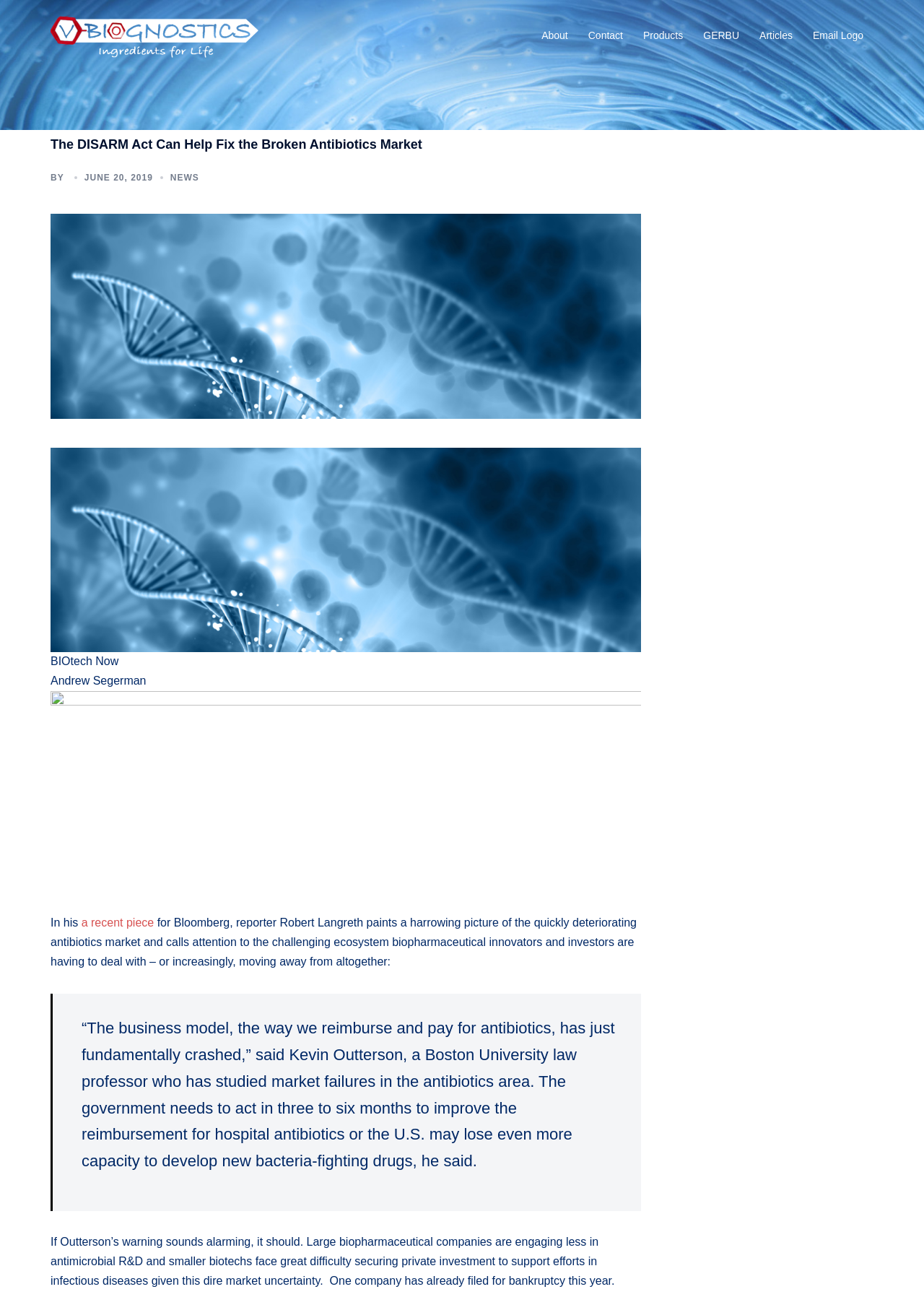Provide your answer in a single word or phrase: 
What is the name of the company mentioned in the article?

V-Biognostics